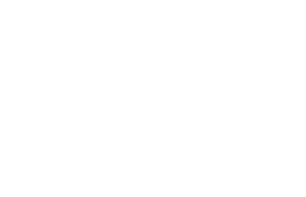What is the suggested temperature for this weather?
Provide a well-explained and detailed answer to the question.

The weather icon is often associated with a temperature of 23°C, which suggests a pleasant and mild climate, making it suitable for outdoor activities.